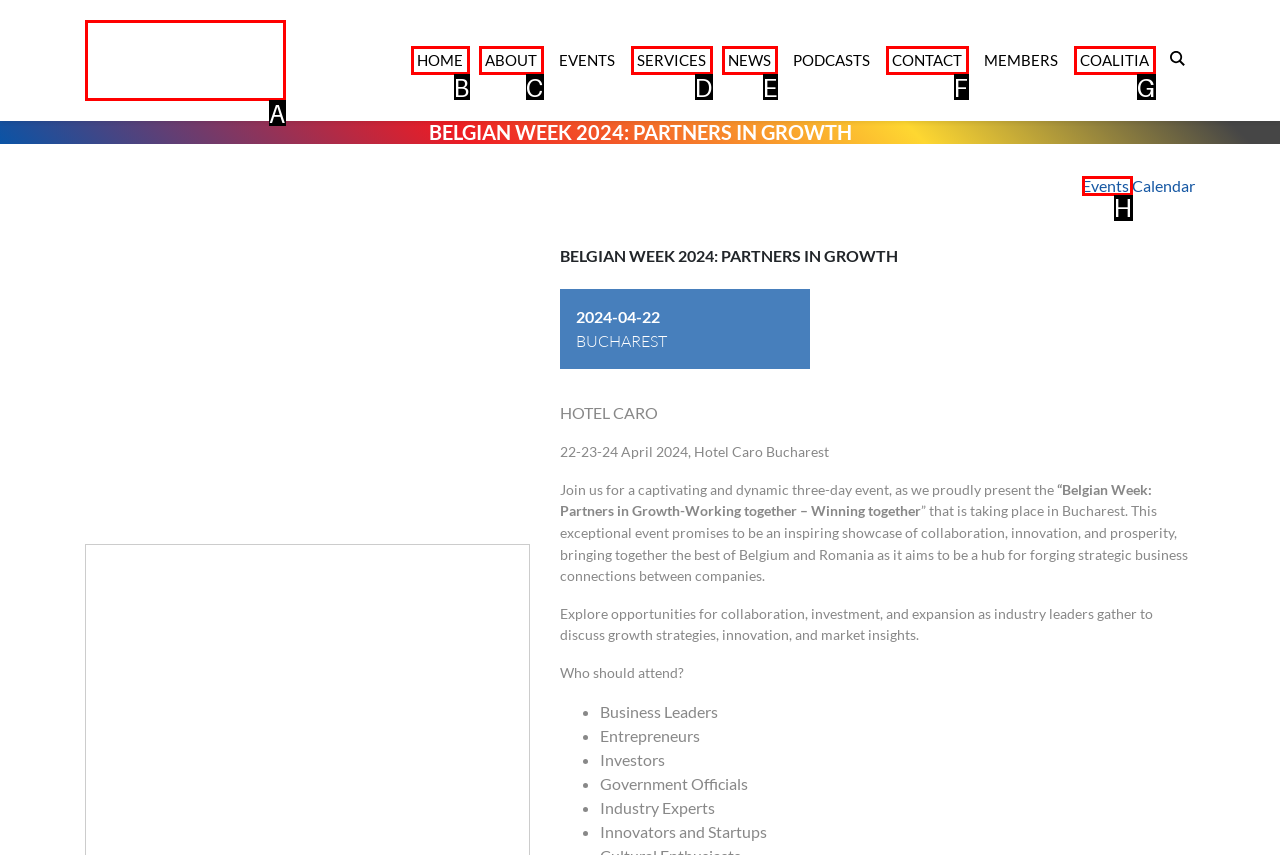From the description: Events, identify the option that best matches and reply with the letter of that option directly.

H